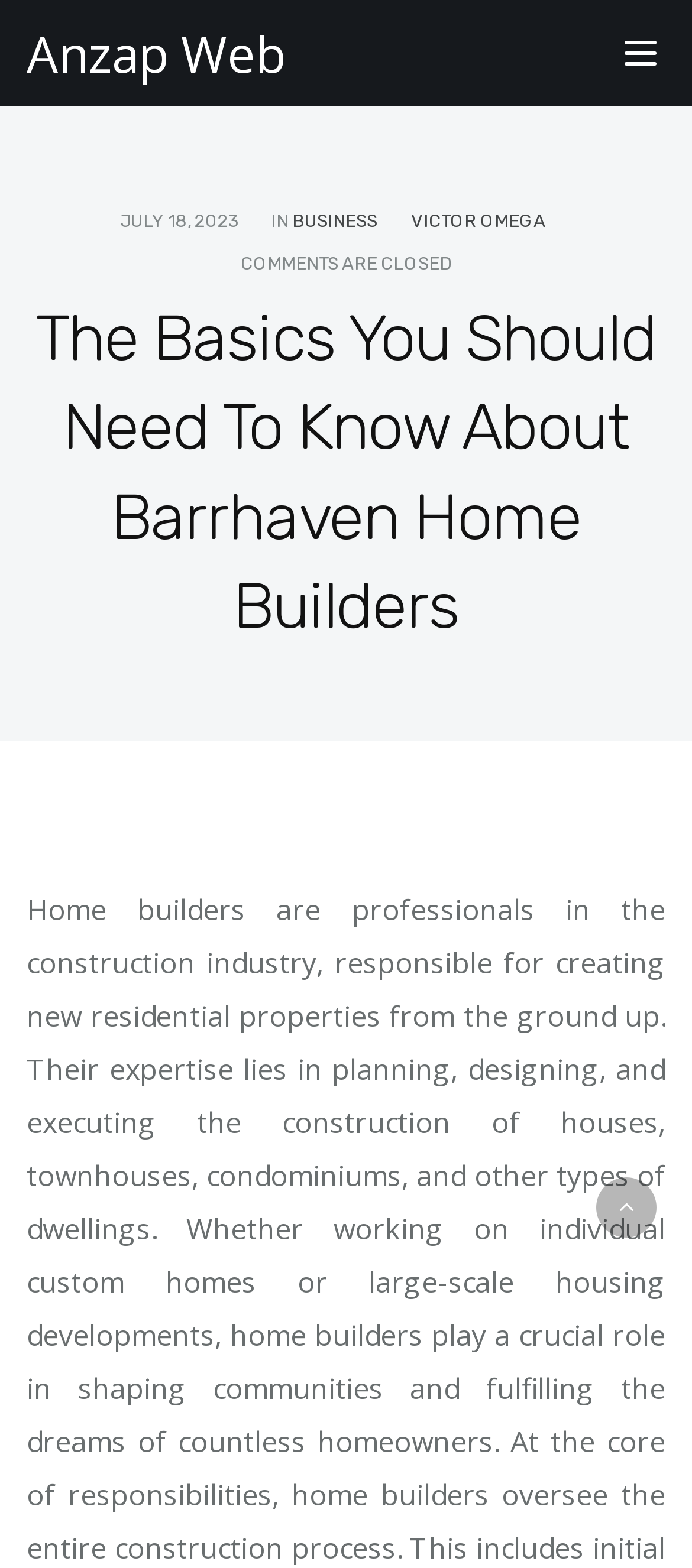Provide the bounding box coordinates of the UI element this sentence describes: "Business".

[0.422, 0.135, 0.545, 0.148]